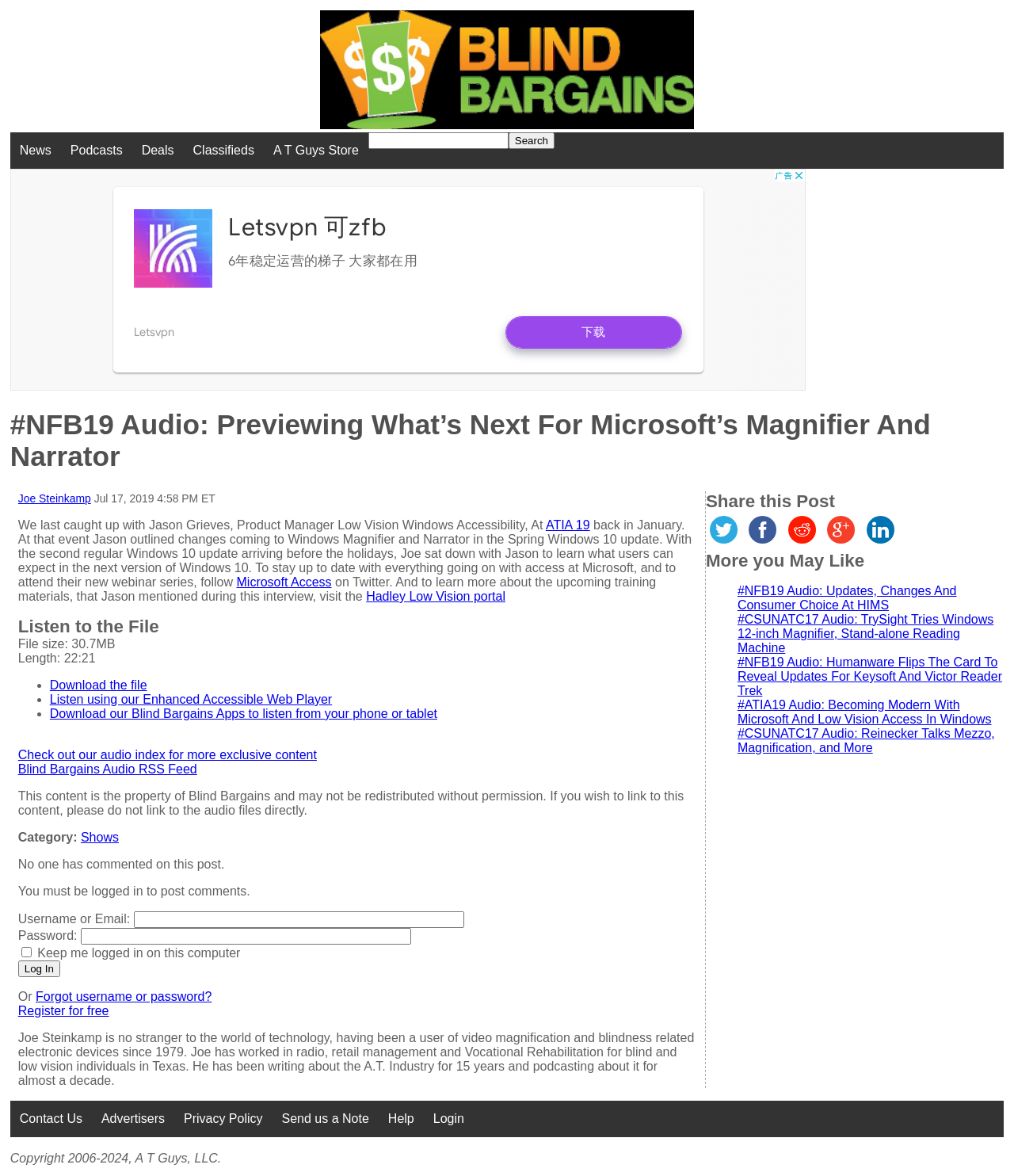Please find the bounding box coordinates of the element that must be clicked to perform the given instruction: "Contact us". The coordinates should be four float numbers from 0 to 1, i.e., [left, top, right, bottom].

[0.01, 0.936, 0.091, 0.967]